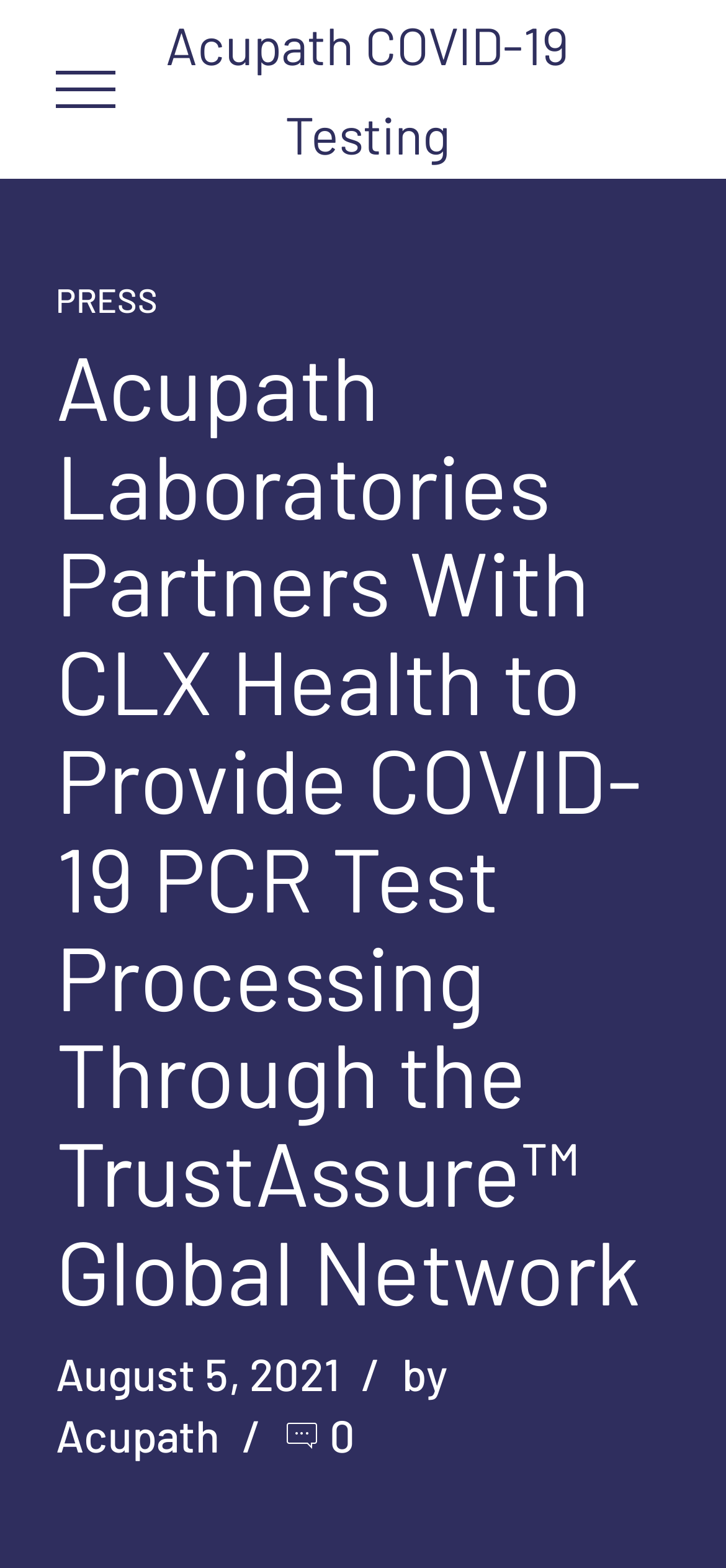Using the element description by Acupath, predict the bounding box coordinates for the UI element. Provide the coordinates in (top-left x, top-left y, bottom-right x, bottom-right y) format with values ranging from 0 to 1.

[0.077, 0.858, 0.615, 0.933]